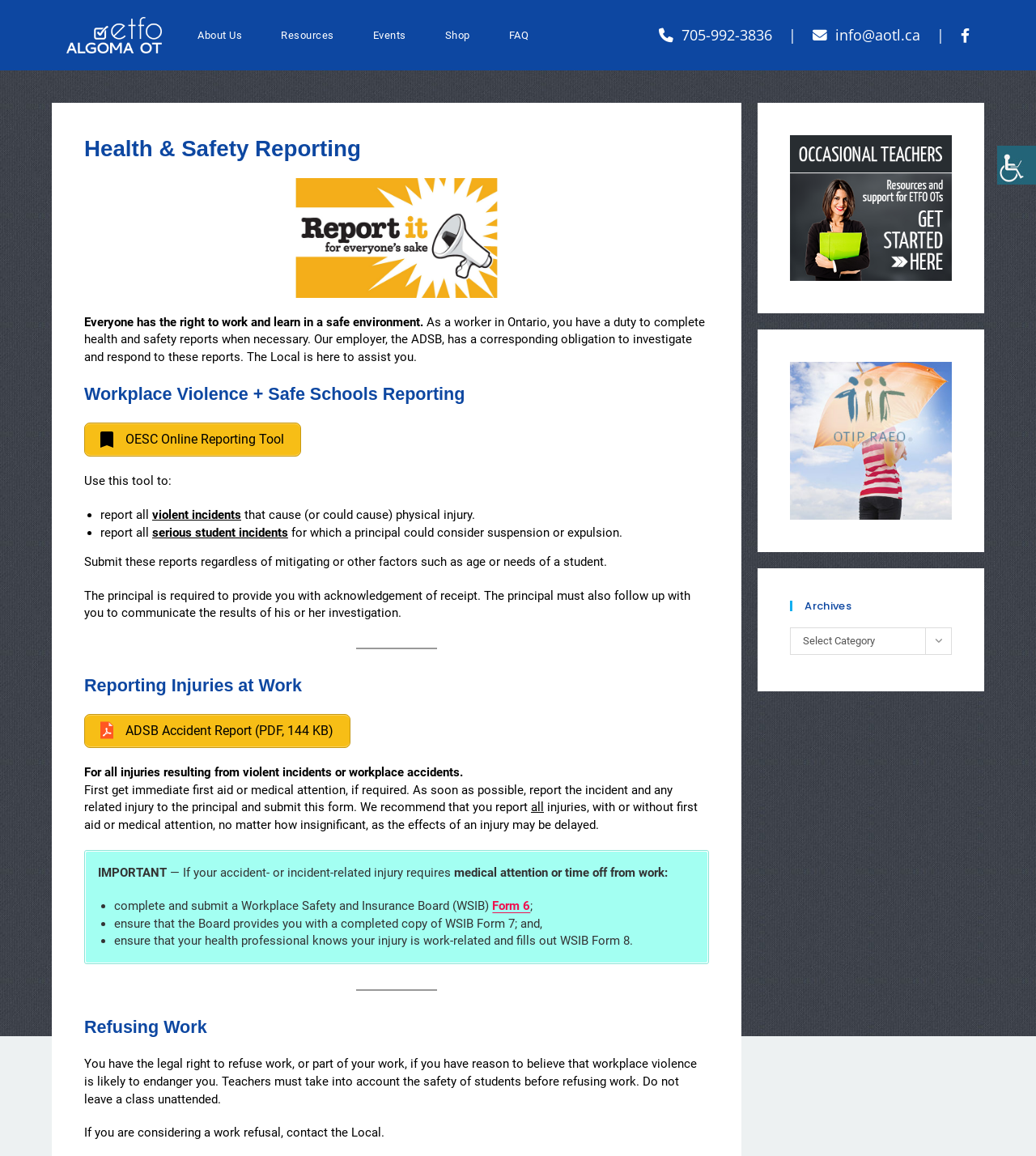Determine the coordinates of the bounding box that should be clicked to complete the instruction: "Click Accessibility Helper sidebar". The coordinates should be represented by four float numbers between 0 and 1: [left, top, right, bottom].

[0.962, 0.126, 1.0, 0.16]